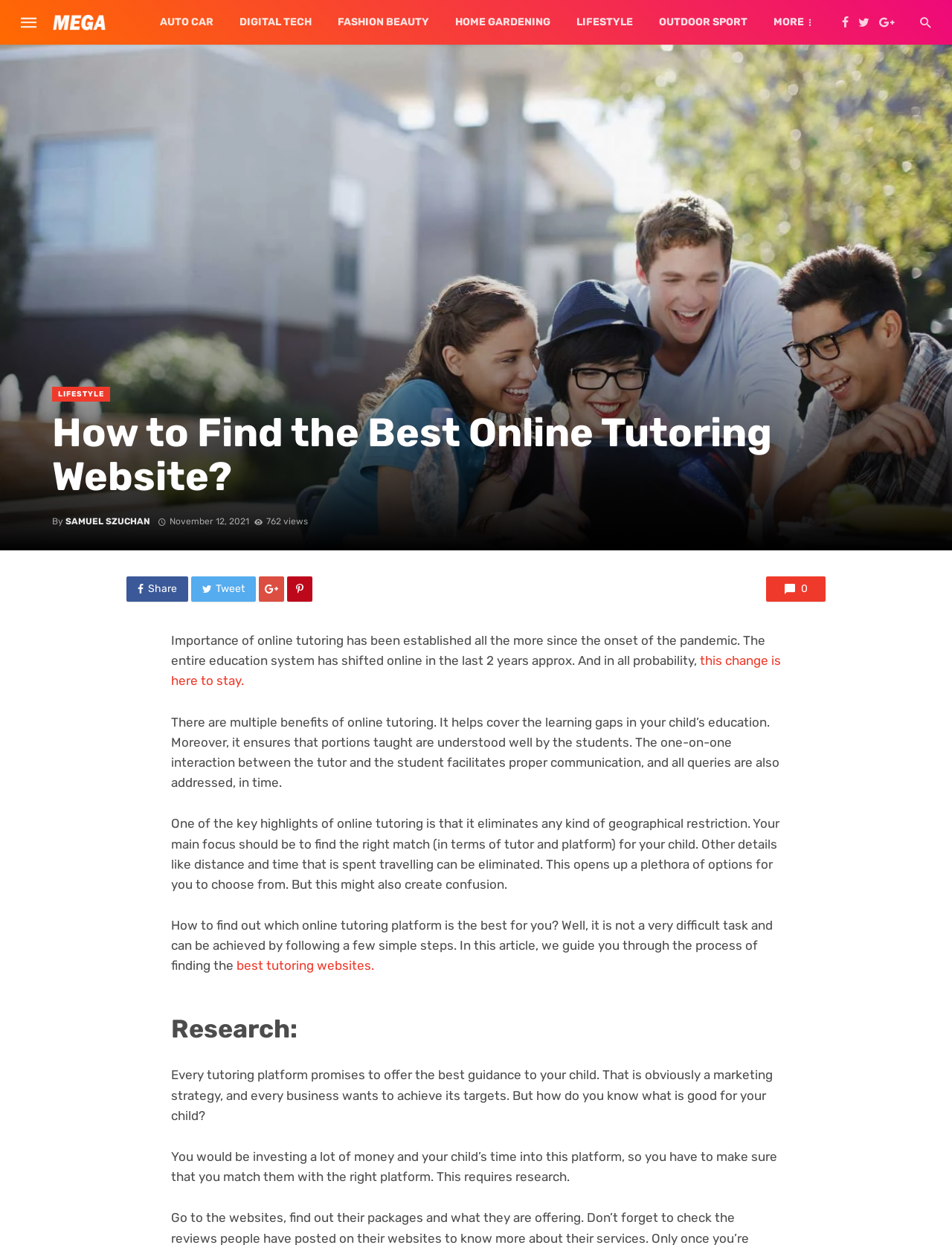Please study the image and answer the question comprehensively:
What is the purpose of the article?

The article aims to guide readers on how to find the best online tutoring website for their needs, by providing a step-by-step process and highlighting the importance of research.